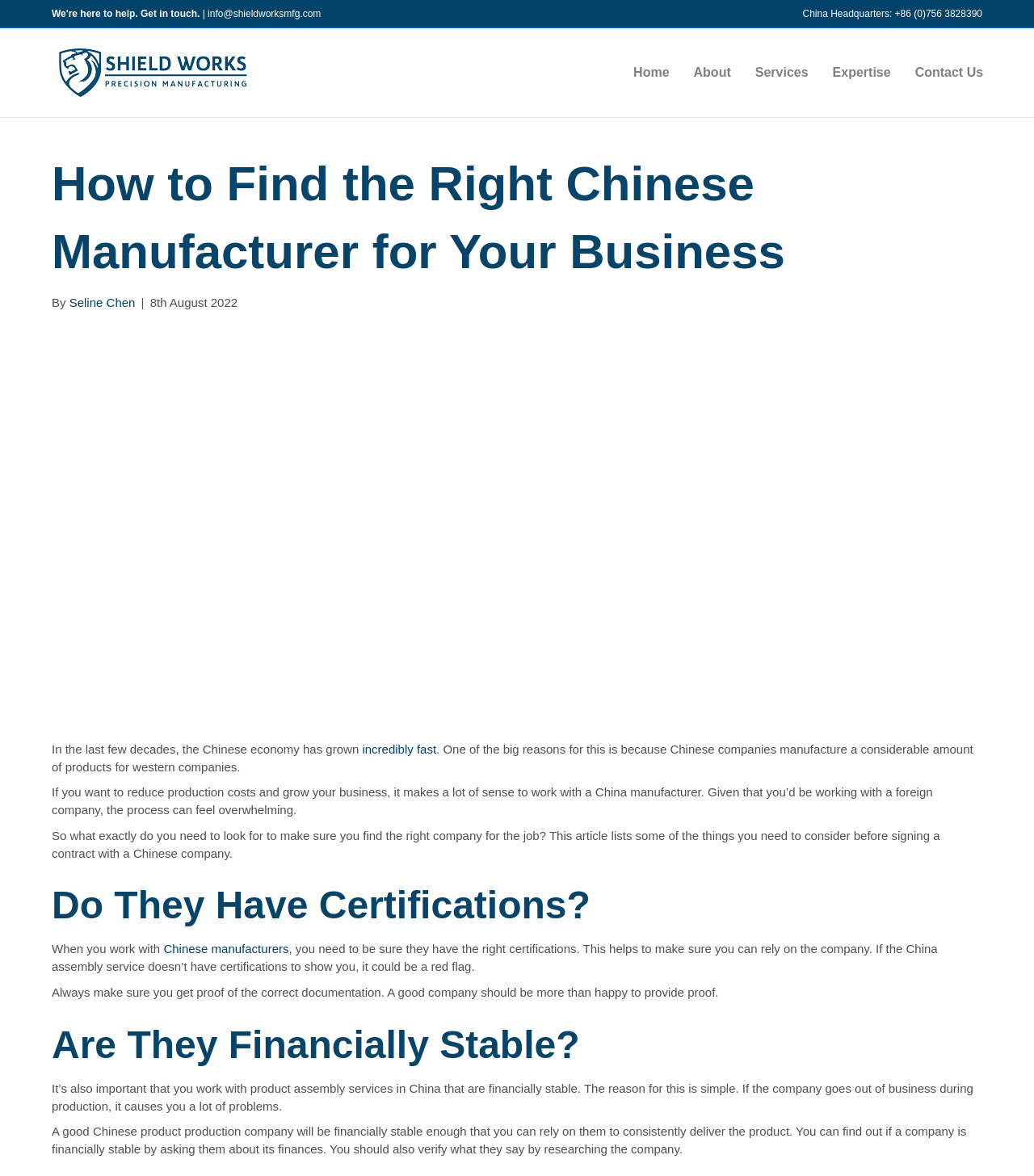Specify the bounding box coordinates of the region I need to click to perform the following instruction: "Visit the home page". The coordinates must be four float numbers in the range of 0 to 1, i.e., [left, top, right, bottom].

[0.601, 0.044, 0.659, 0.08]